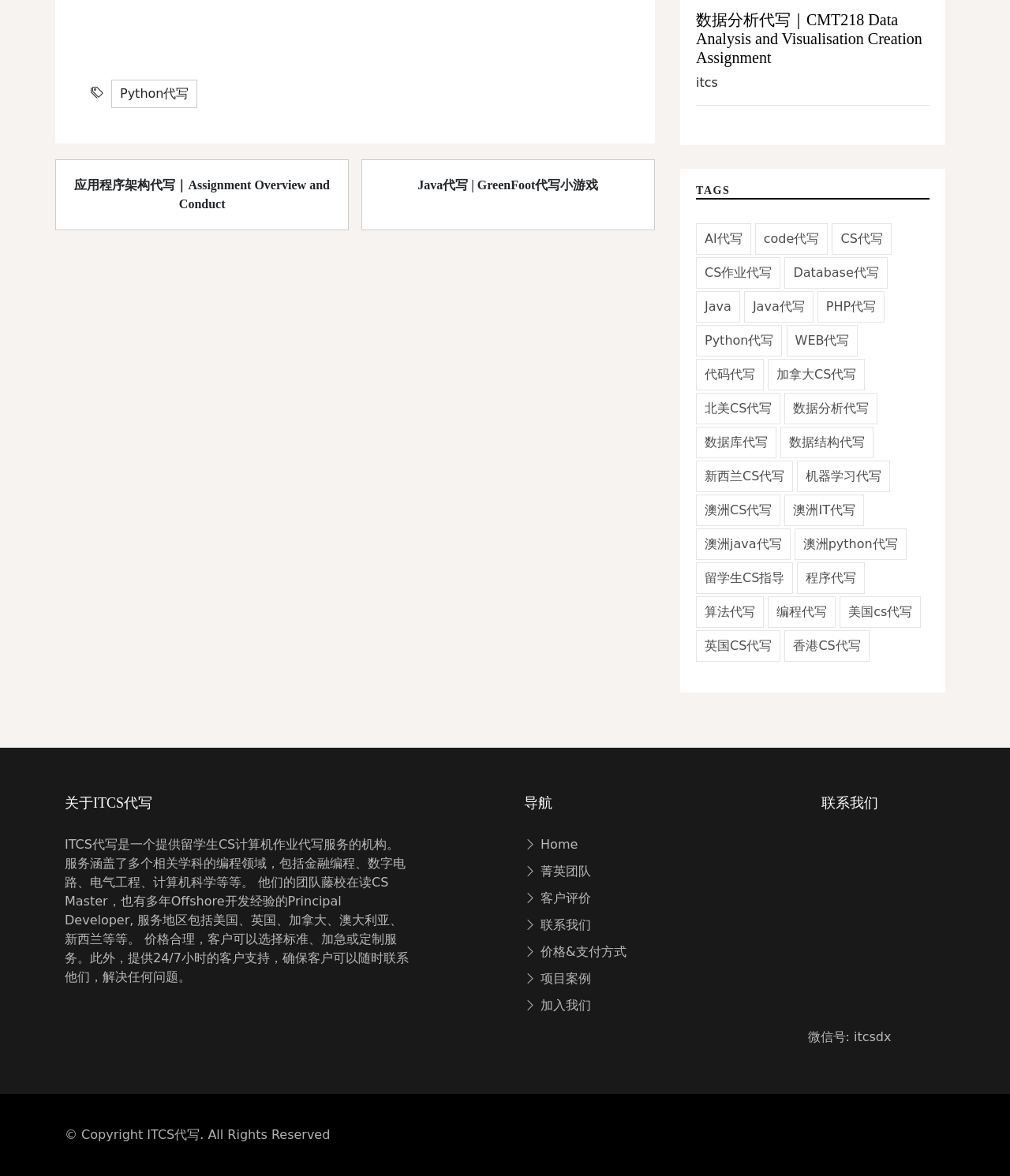Give a one-word or one-phrase response to the question: 
How can customers contact ITCS?

WeChat or website